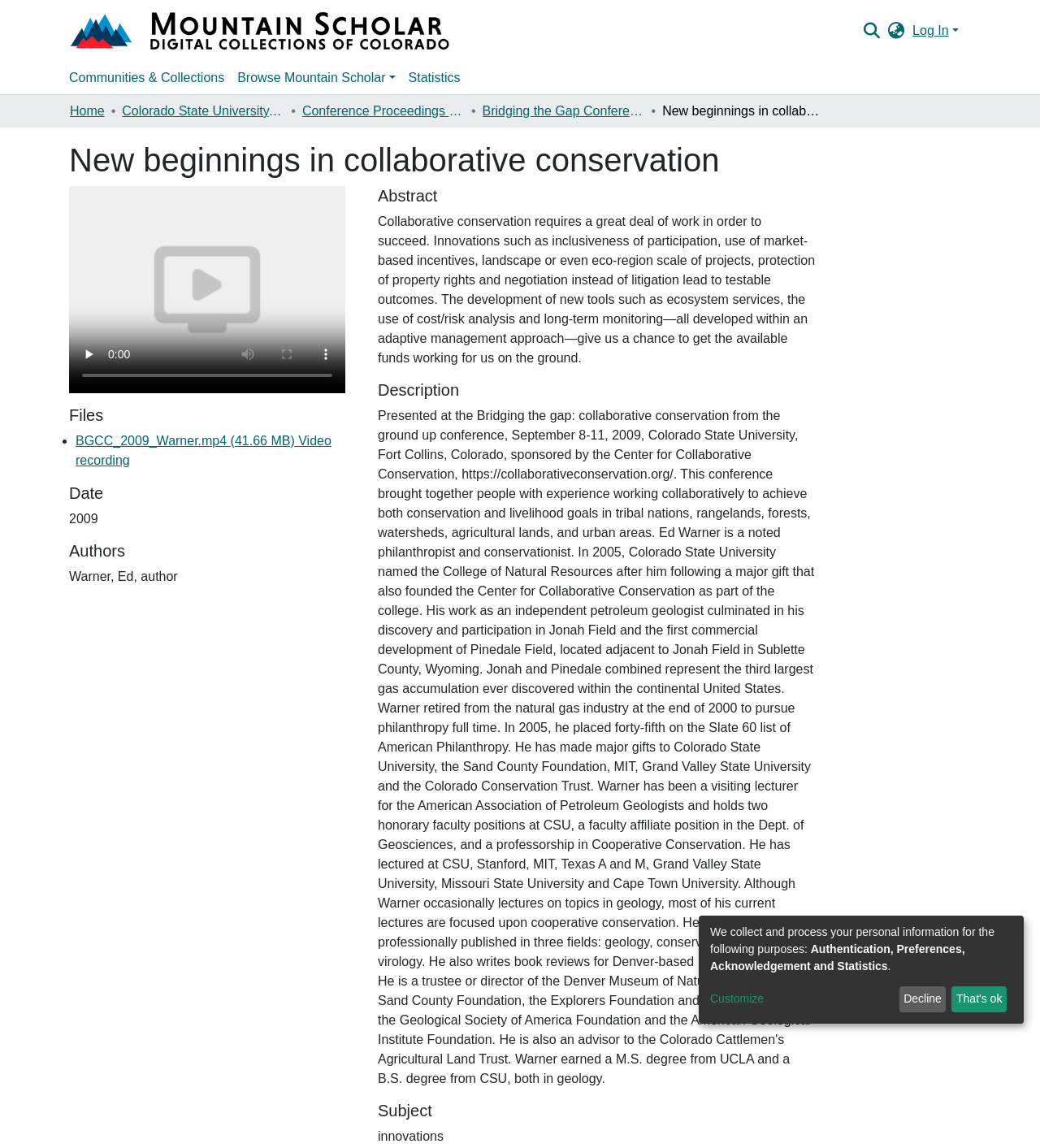Provide a one-word or short-phrase response to the question:
What is the name of the conference?

Bridging the Gap Conference